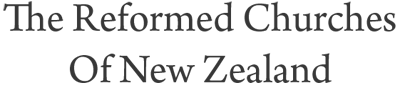Explain in detail what you see in the image.

The image displays the logo of the Reformed Churches of New Zealand, featuring the organization's name prominently in a stylish font. This logo represents the Reformed Churches, emphasizing their commitment to faith, community, and mission work both locally and internationally. It serves as a visual identity for the church, reflecting their values and dedication to proclaiming their message throughout New Zealand and beyond.